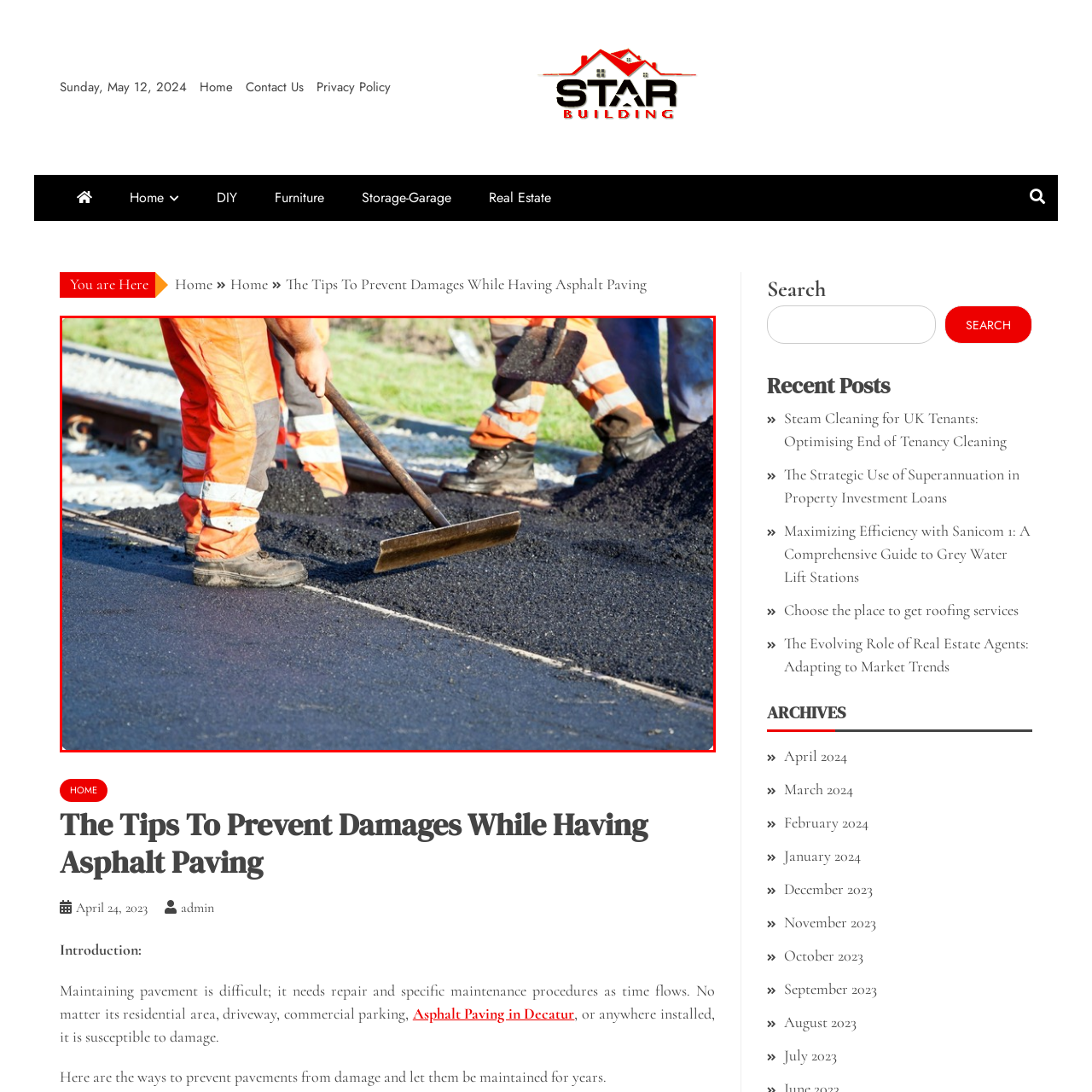Offer an in-depth caption for the image content enclosed by the red border.

The image depicts a construction scene where workers are actively engaged in the process of asphalt paving. Two individuals are prominently featured: one is using a shovel to spread fresh asphalt while the other prepares materials nearby. Both workers are dressed in high-visibility orange safety gear emblazoned with reflective stripes, ensuring they are visible on the job site. In the background, a well-defined stretch of newly laid asphalt is visible, indicative of ongoing roadwork. The setting appears to be outdoors, surrounded by greenery, emphasizing an active and industrious environment focused on road maintenance and construction. This visual highlights the essential work involved in maintaining road infrastructure, demonstrating the skills and efforts necessary to prevent damage and prolong the lifespan of paved surfaces.